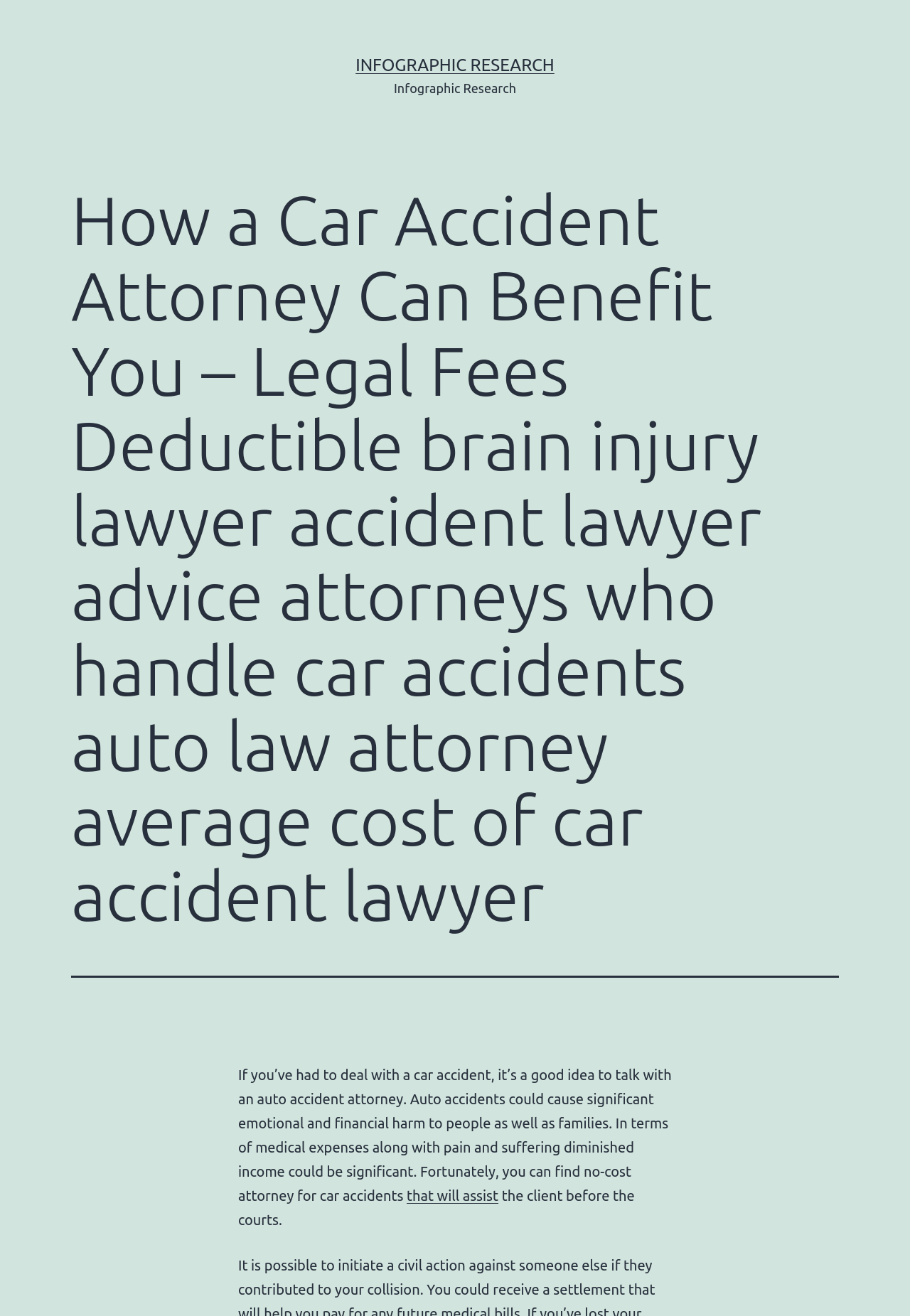Identify the bounding box coordinates of the HTML element based on this description: "Infographic Research".

[0.391, 0.042, 0.609, 0.057]